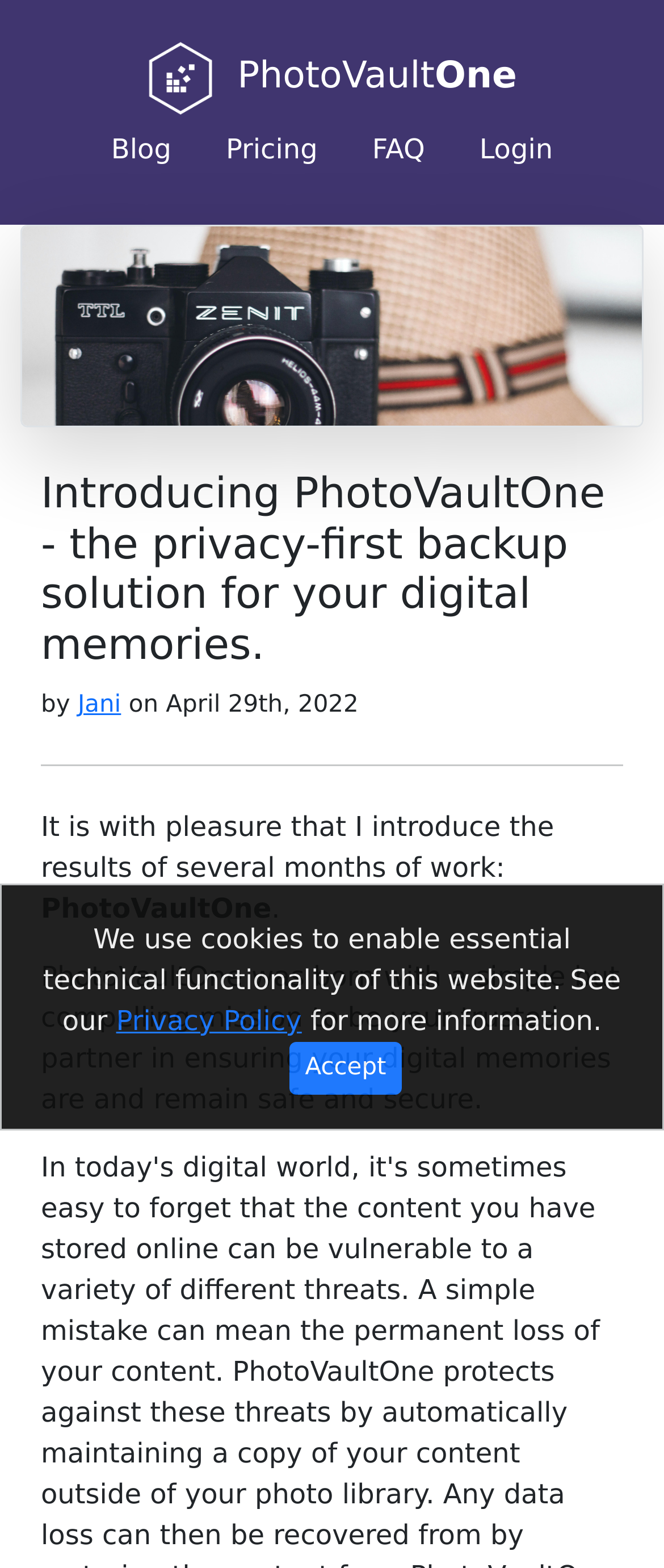Reply to the question with a brief word or phrase: What type of content is available in the blog section?

Introducing a new product